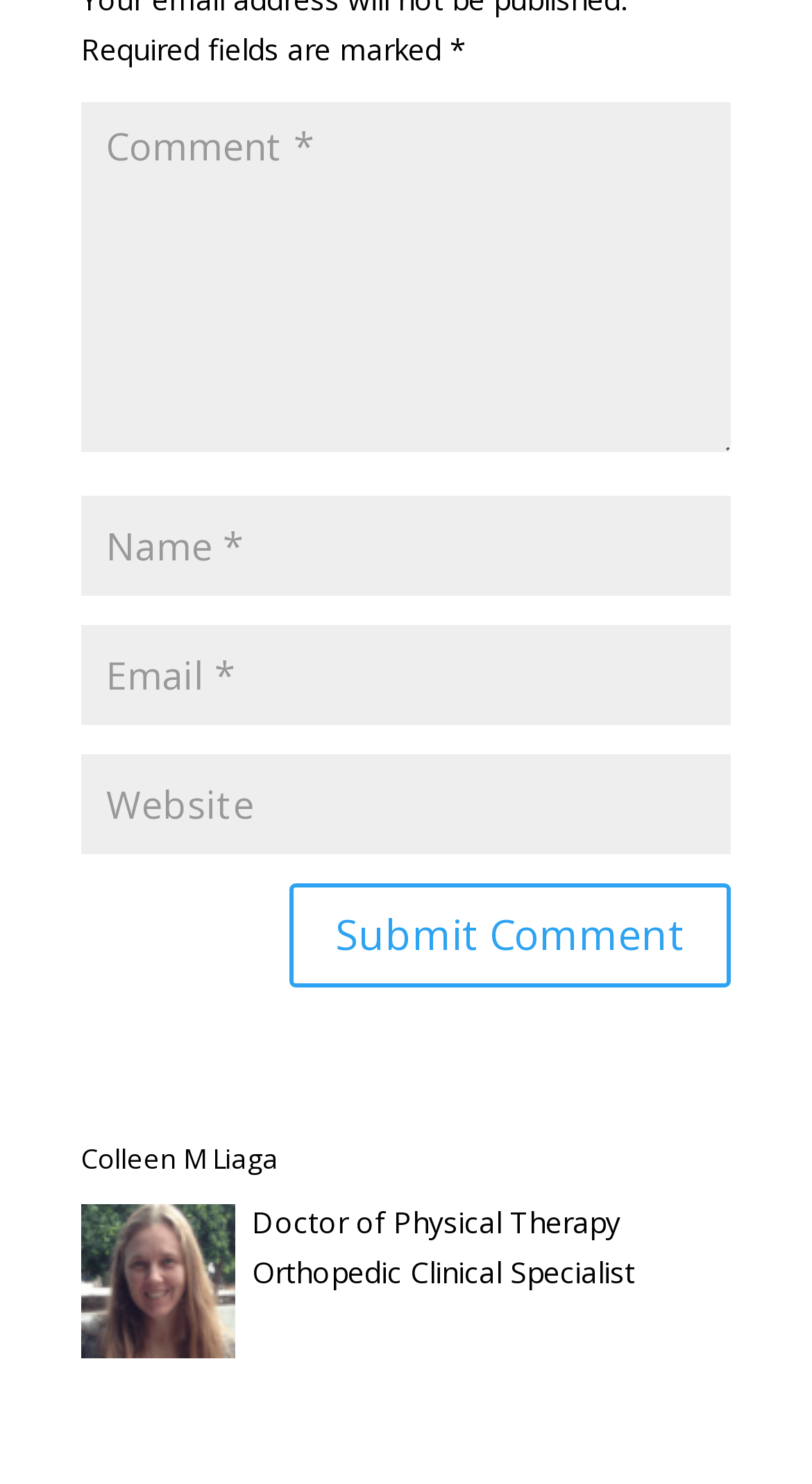What is the position of the submit button?
Refer to the screenshot and respond with a concise word or phrase.

Below the form fields